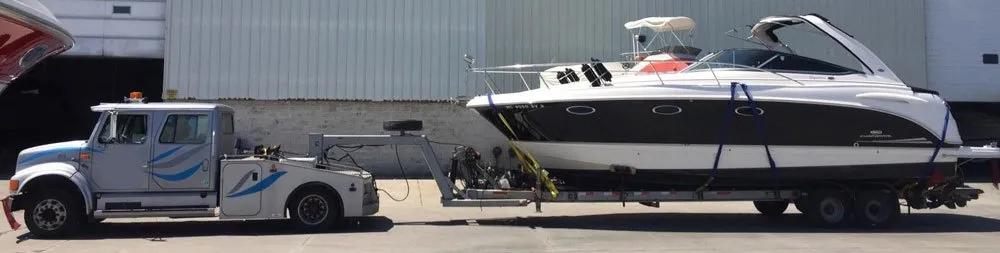What is the purpose of the canopy on the boat?
Please use the image to deliver a detailed and complete answer.

The caption states that the boat features a canopy that provides shelter for passengers, implying that the canopy is designed to protect passengers from the elements while on the water.